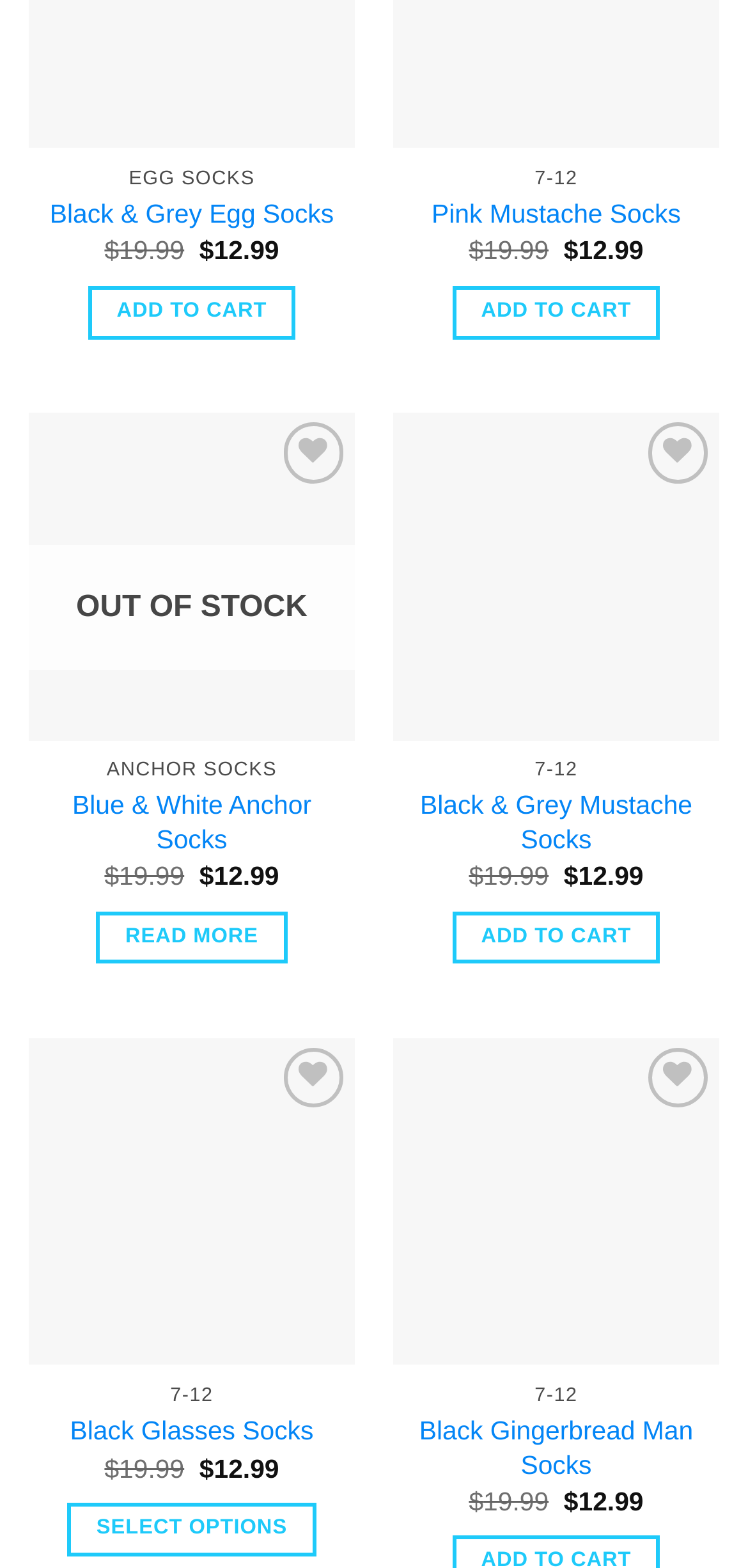Determine the bounding box coordinates of the section to be clicked to follow the instruction: "View details of Pink Mustache Socks". The coordinates should be given as four float numbers between 0 and 1, formatted as [left, top, right, bottom].

[0.577, 0.127, 0.91, 0.148]